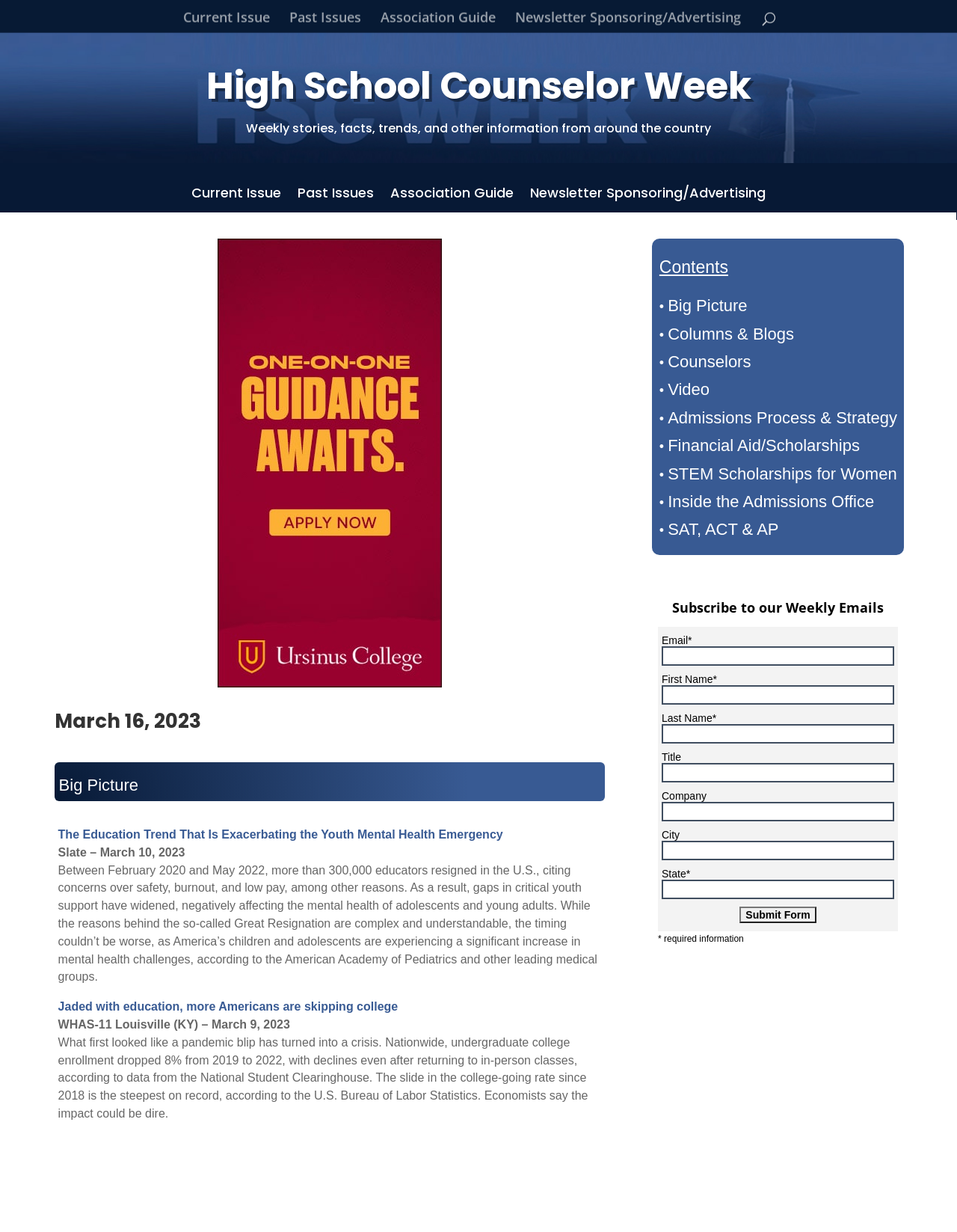Use a single word or phrase to answer the question: What is the topic of the first article?

Youth Mental Health Emergency